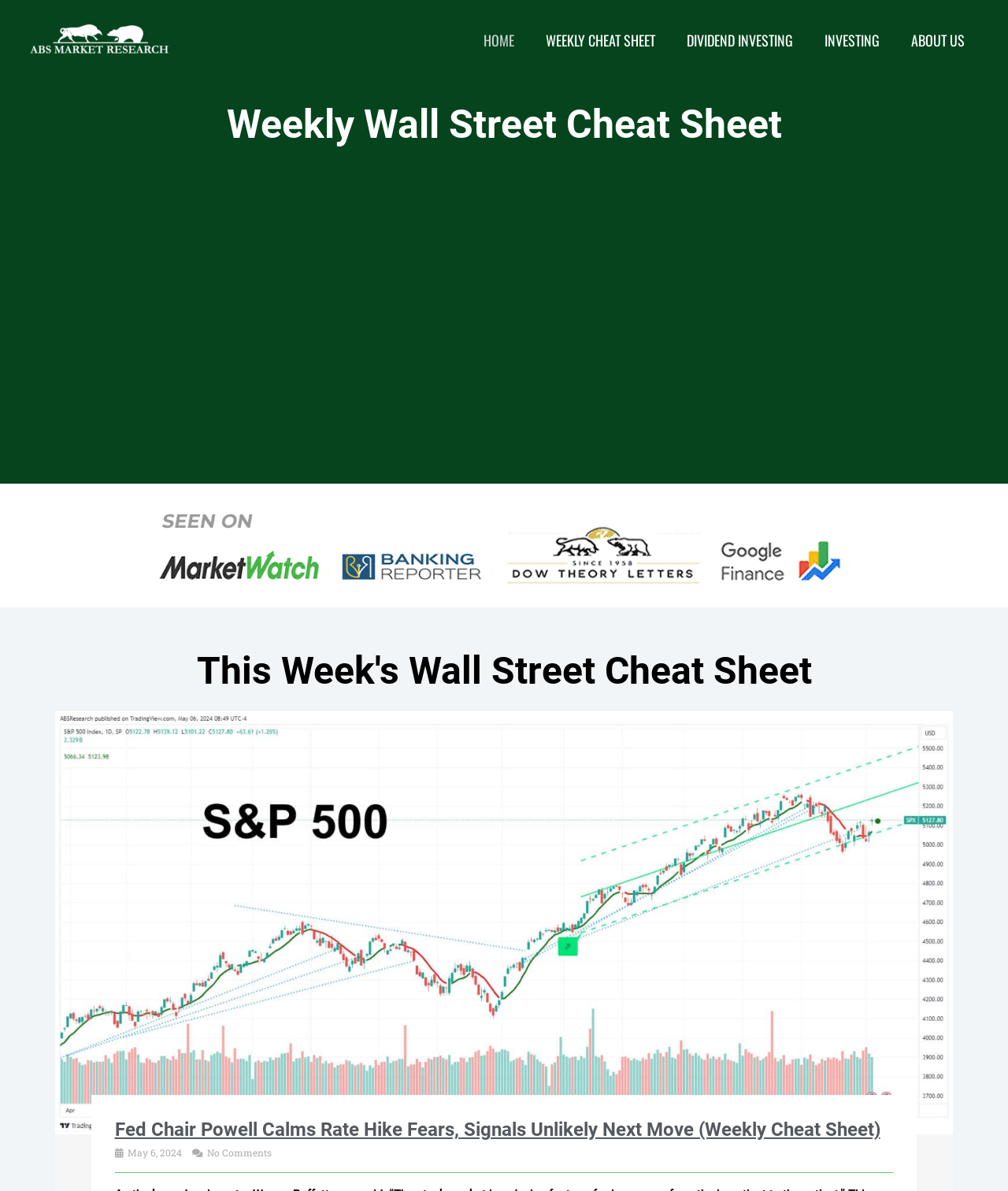Determine the main heading text of the webpage.

Weekly Wall Street Cheat Sheet